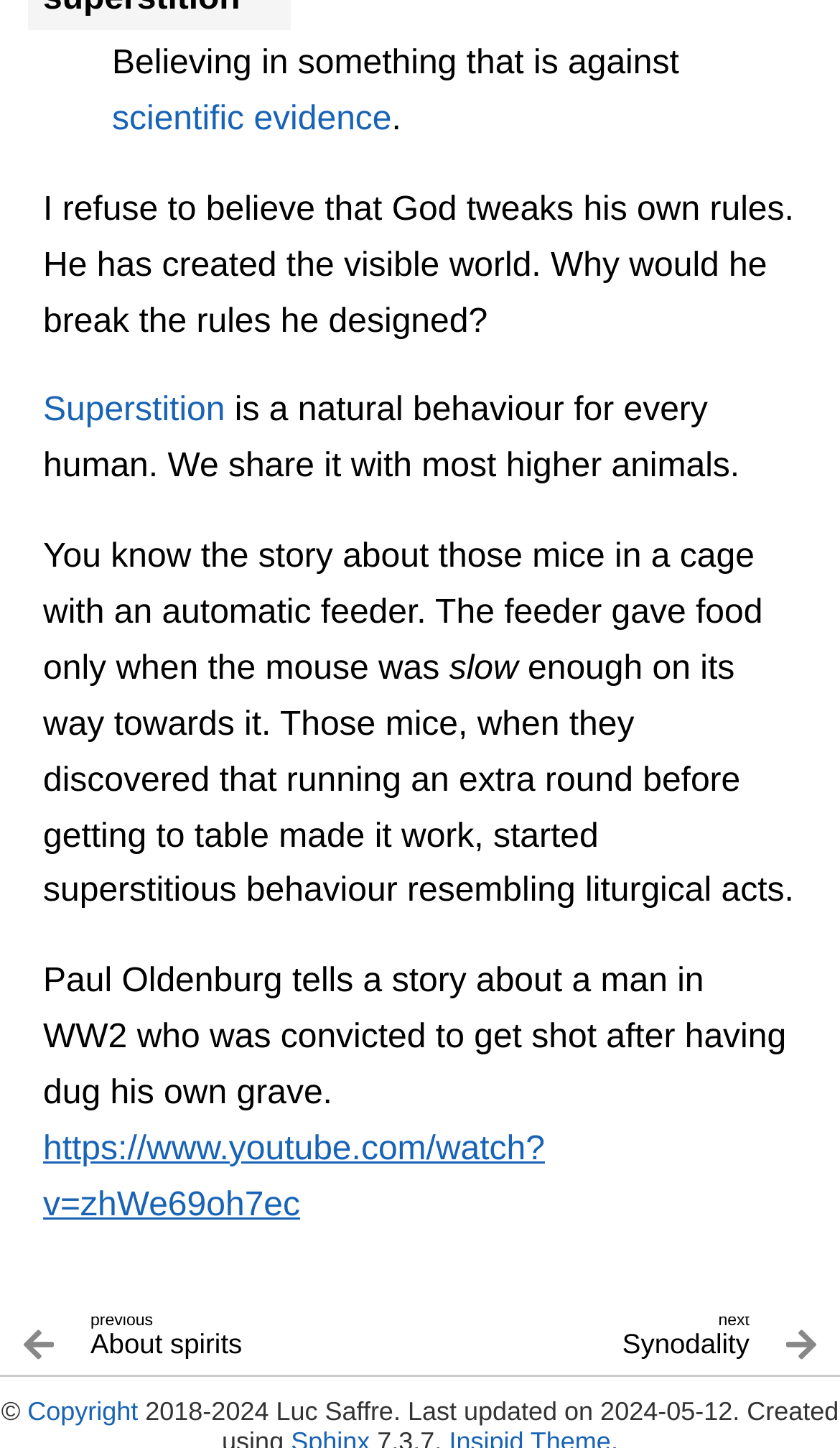Locate the bounding box for the described UI element: "Copyright". Ensure the coordinates are four float numbers between 0 and 1, formatted as [left, top, right, bottom].

[0.033, 0.964, 0.164, 0.984]